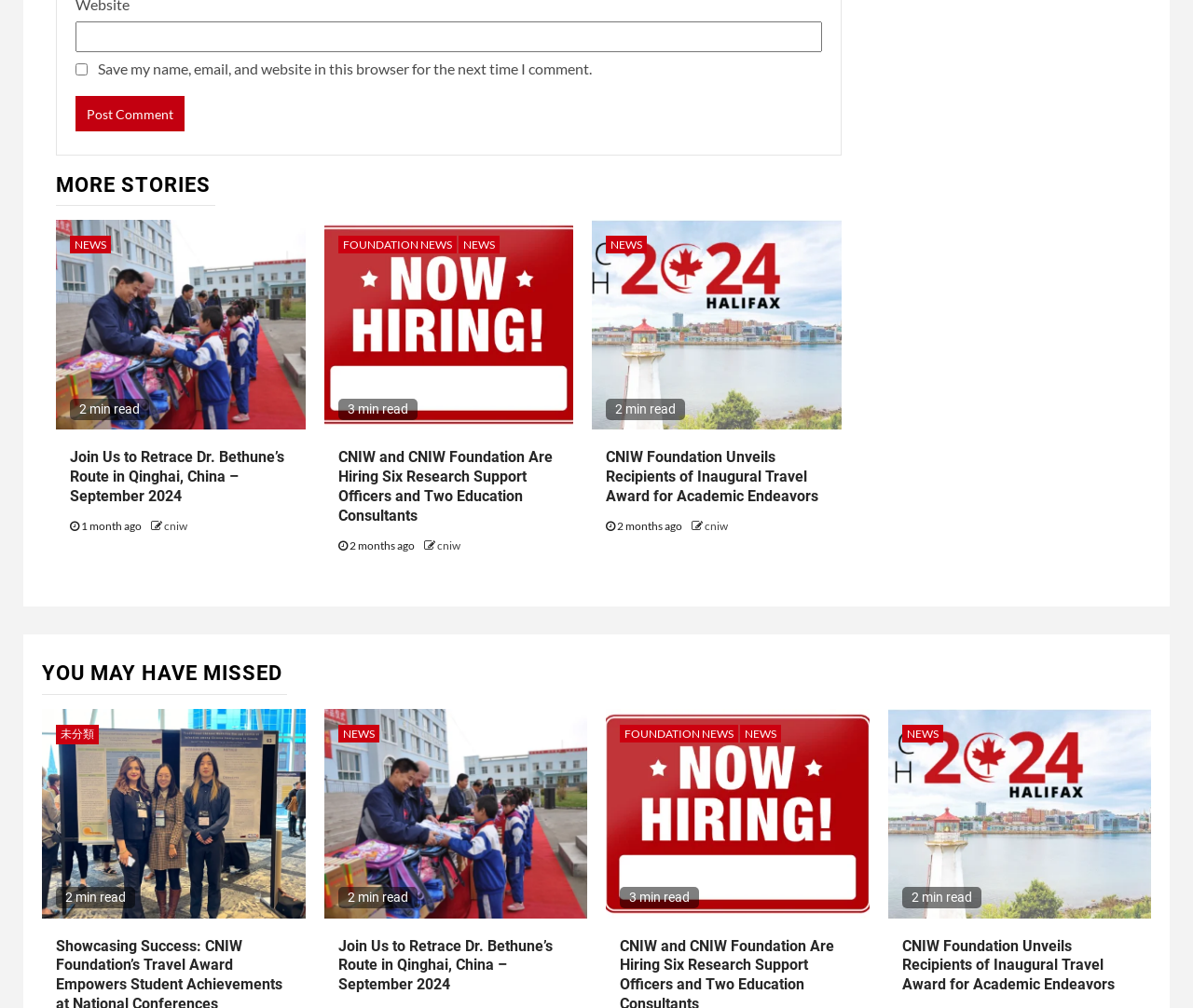Answer the question in one word or a short phrase:
What is the purpose of the checkbox?

Save user data